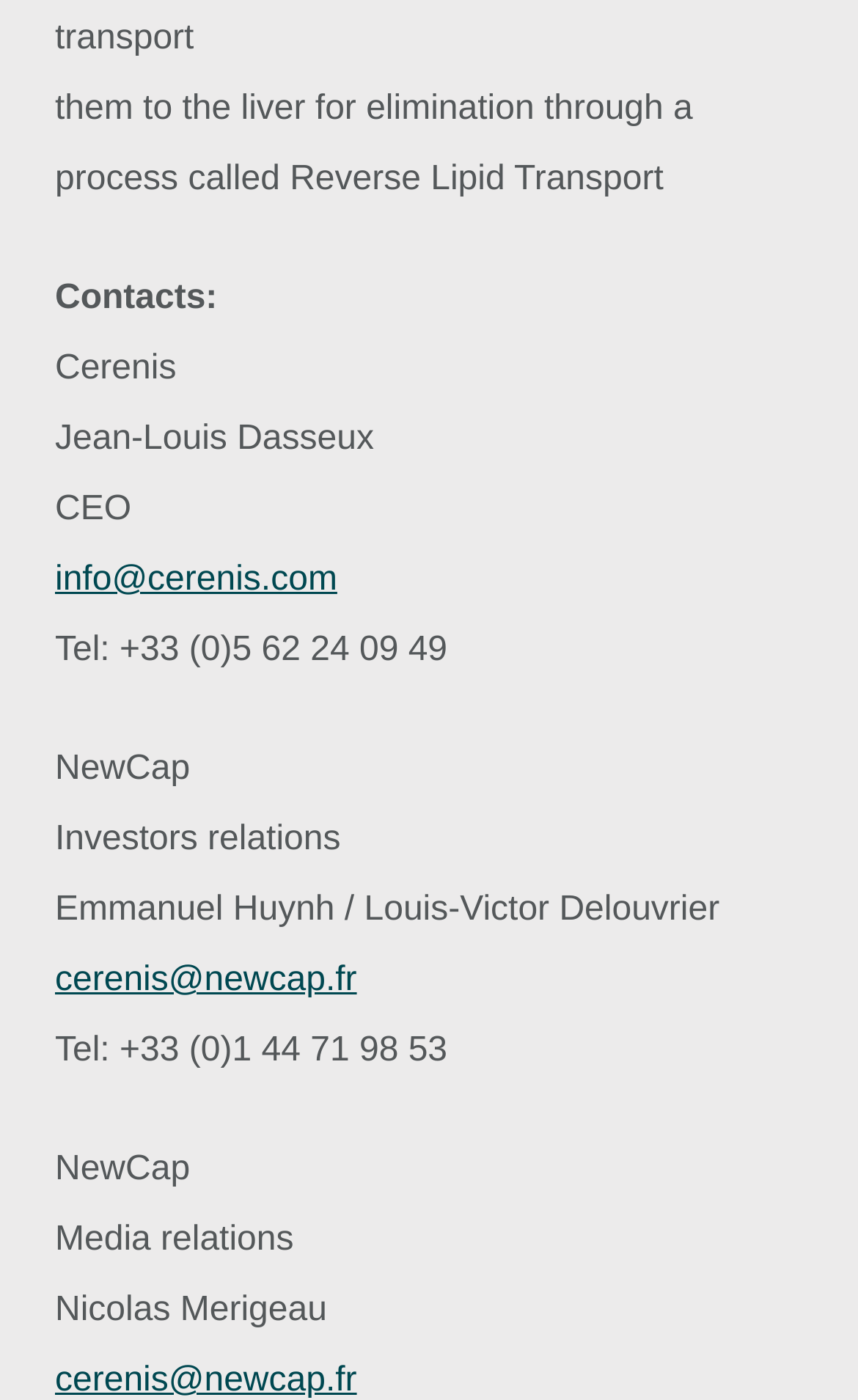Please give a short response to the question using one word or a phrase:
Who is responsible for media relations?

Nicolas Merigeau